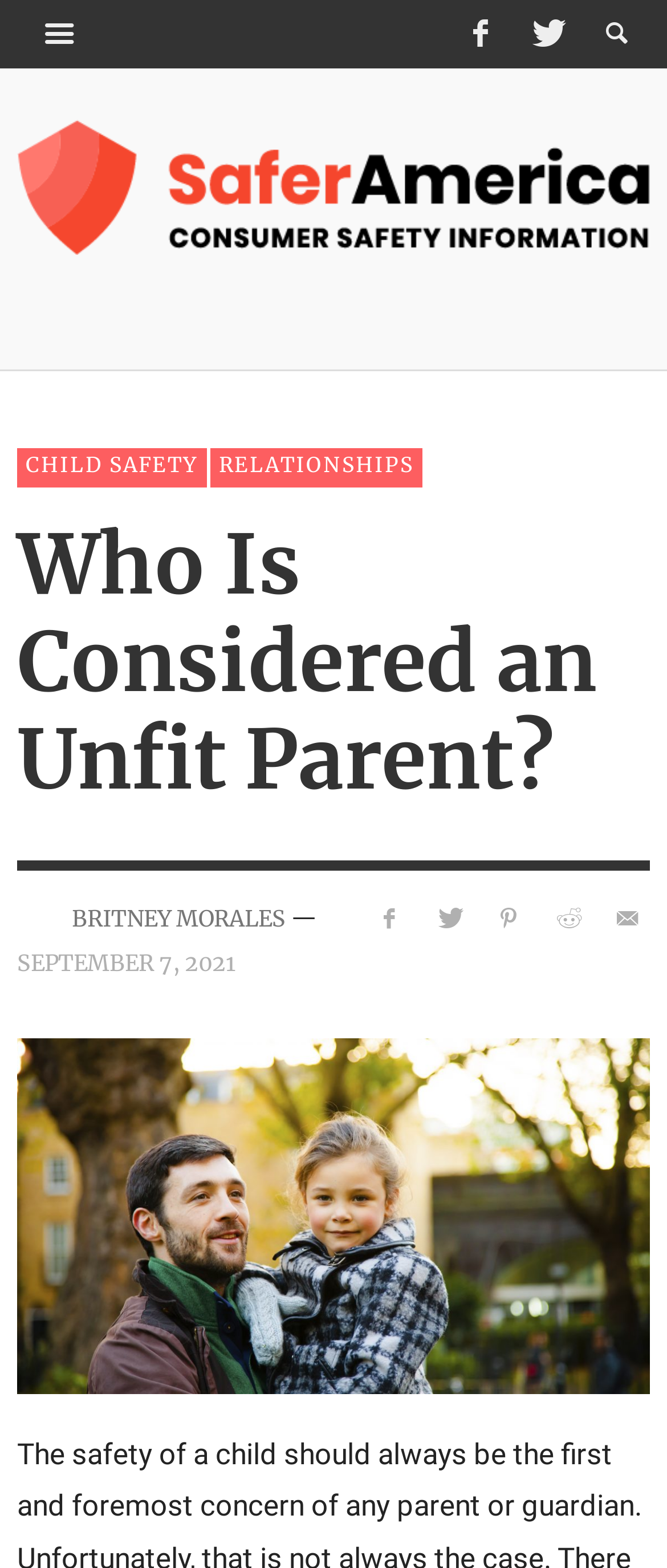Locate the bounding box coordinates of the clickable area needed to fulfill the instruction: "Click the 'Father and Daughter' image".

[0.026, 0.662, 0.974, 0.889]